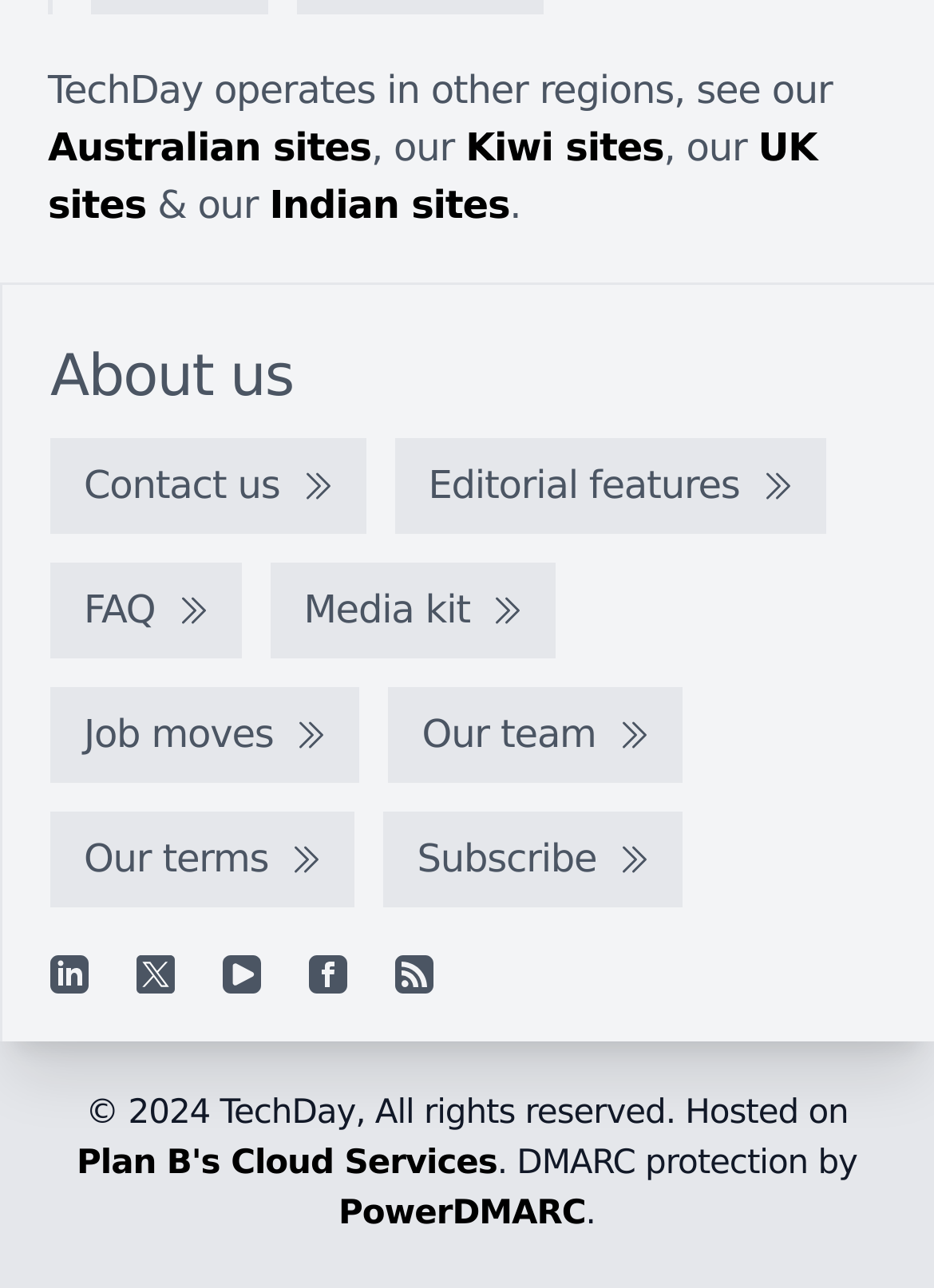What is the name of the company providing DMARC protection?
Give a single word or phrase as your answer by examining the image.

PowerDMARC